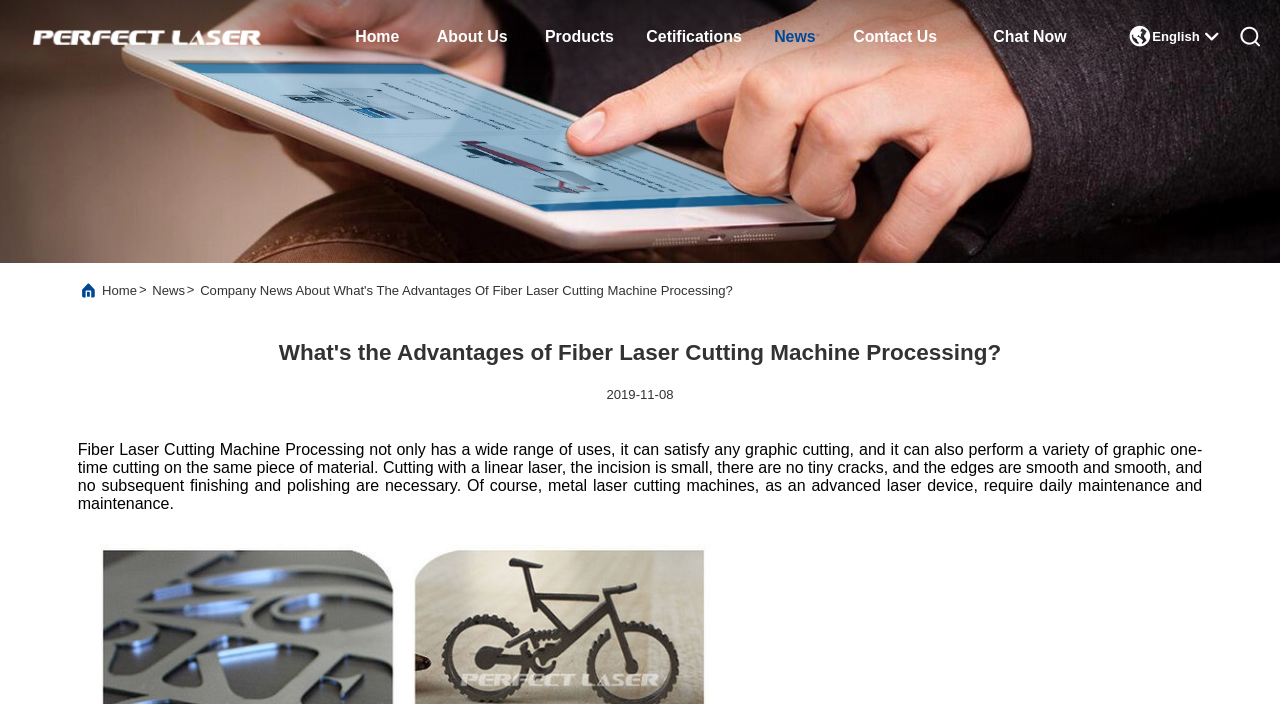Specify the bounding box coordinates (top-left x, top-left y, bottom-right x, bottom-right y) of the UI element in the screenshot that matches this description: title="Perfect Laser (Wuhan) Co.,Ltd."

[0.015, 0.029, 0.211, 0.077]